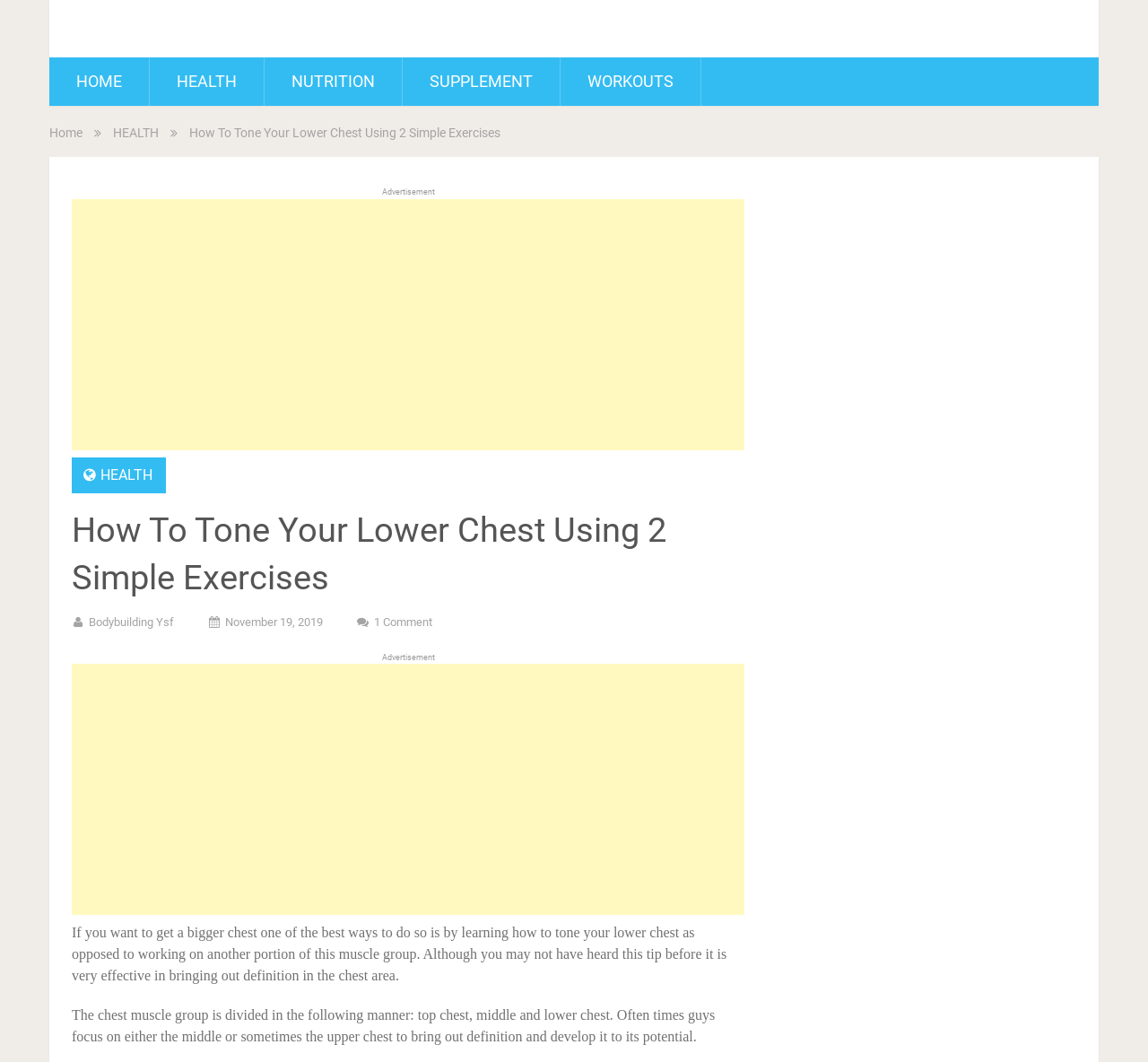Identify the bounding box of the HTML element described as: "Siempre Manana (Always Tomorrow) Draft".

None